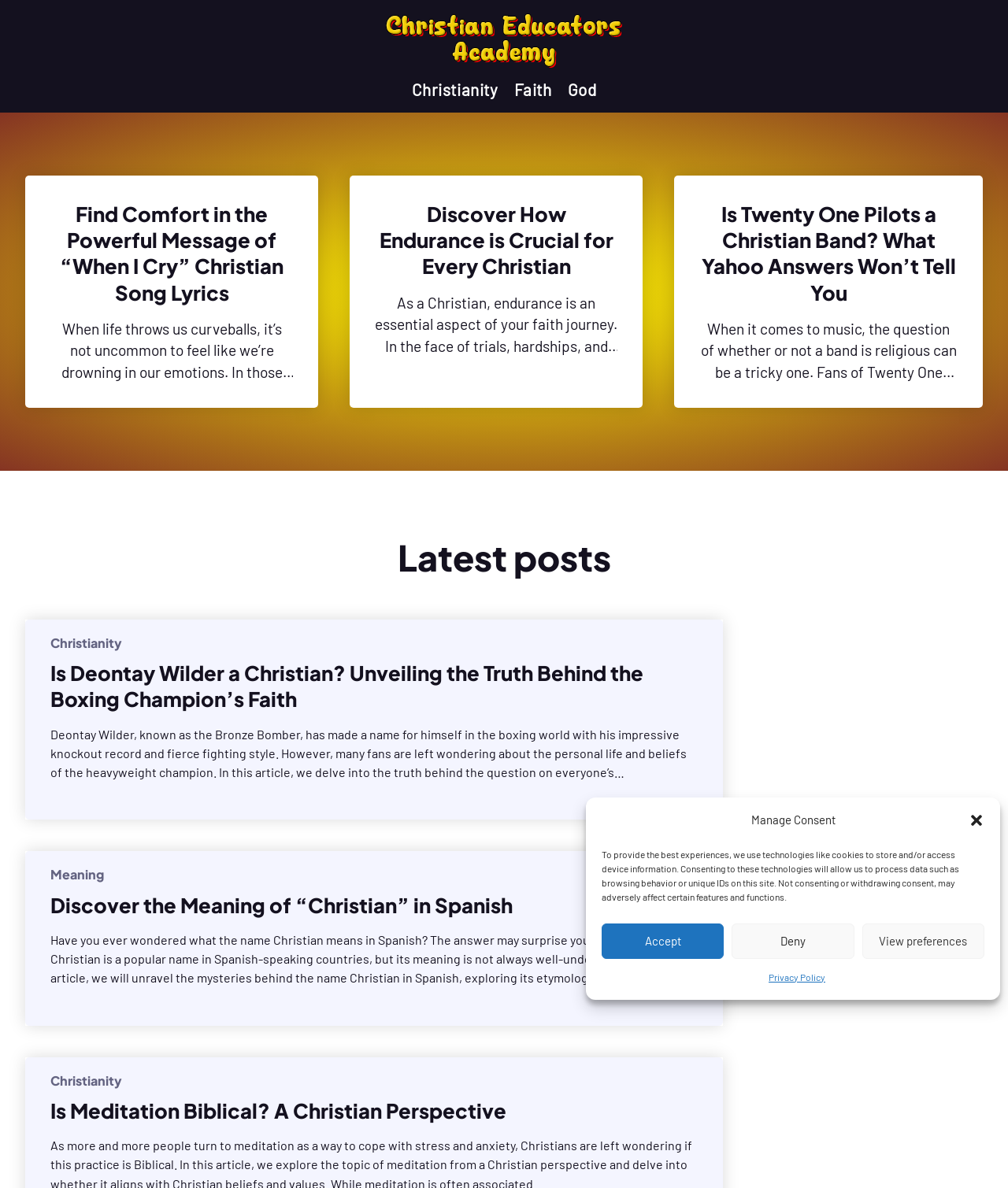What is the purpose of the 'Manage Consent' dialog?
Respond to the question with a single word or phrase according to the image.

To manage cookies